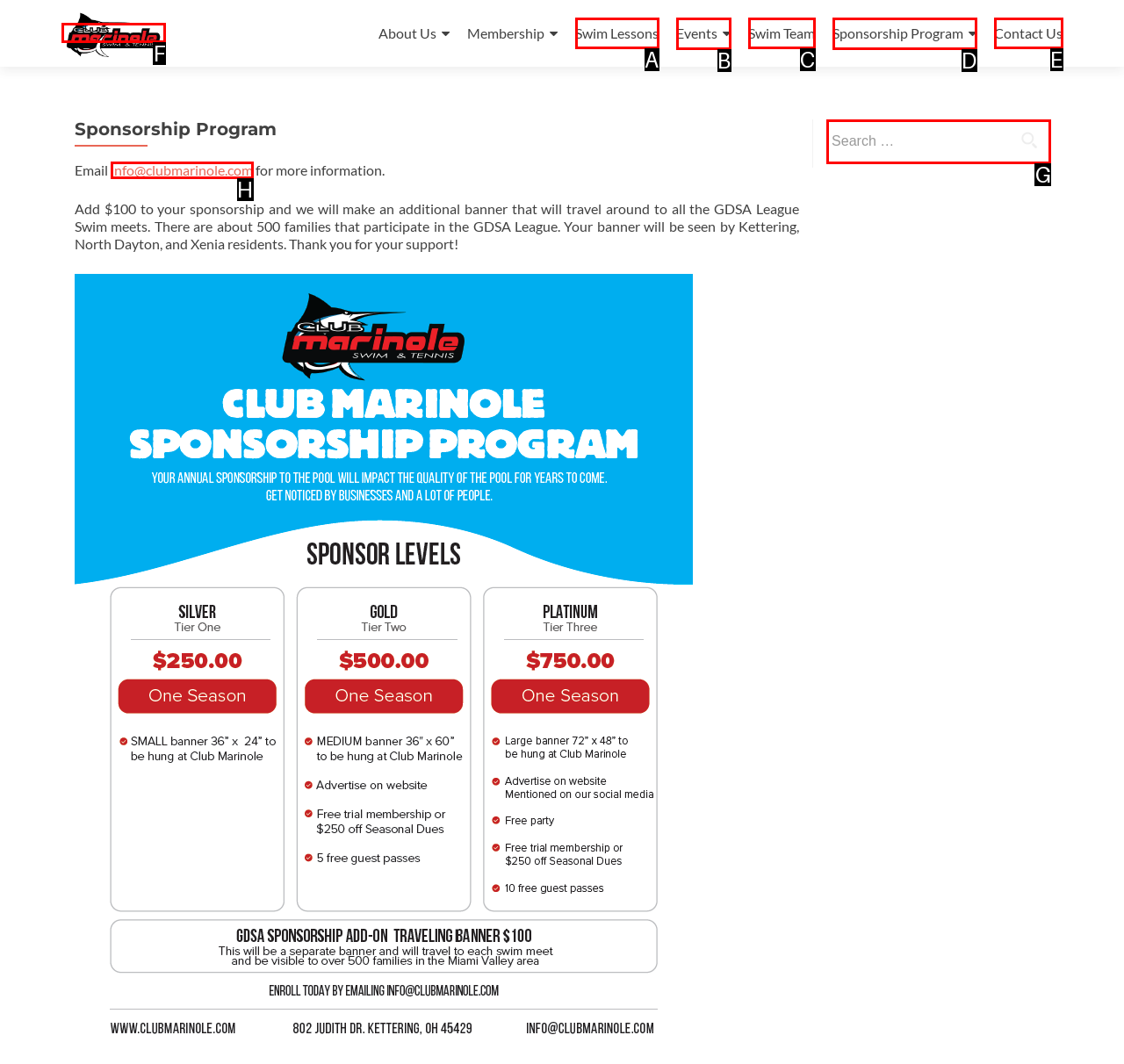Please select the letter of the HTML element that fits the description: alt="Club Marinole". Answer with the option's letter directly.

F